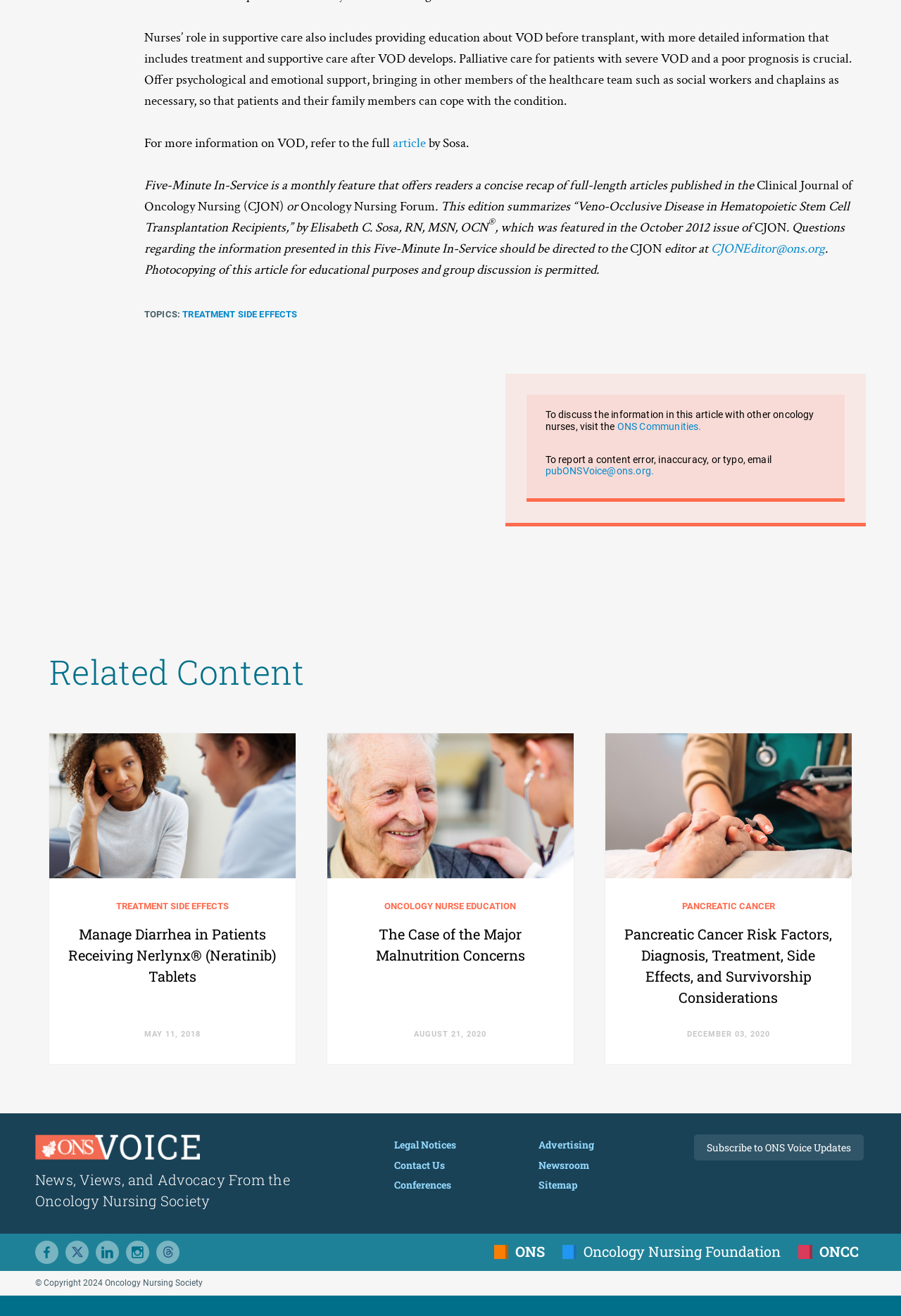Reply to the question below using a single word or brief phrase:
What is the topic of the article?

Veno-Occlusive Disease